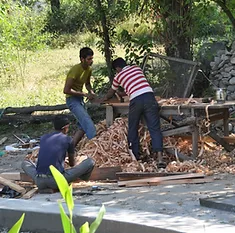Explain what is happening in the image with as much detail as possible.

The image showcases a bustling scene of three carpenters engaged in woodworking, surrounded by a vibrant natural setting. The men are using tools on a workbench, creating intricate wood shavings that pile up around them, illustrating their craftsmanship and dedication. One carpenter, wearing a yellow shirt, leans over the bench, focused on his task, while another, dressed in a vertically-striped red and white shirt, actively works beside him. A third man is seen sitting on the ground, possibly gathering the shavings or observing the work being done.

This depiction emphasizes the collective effort and skill of these artisans, who have been instrumental in transforming raw materials into splendid wooden structures and decorative elements, showcasing the unique artistry inherent in the construction of the Shivanandi River Lodge. Their labor embodies not just craftsmanship but also a legacy of collaboration and creativity, essential to the lodge's development and character.